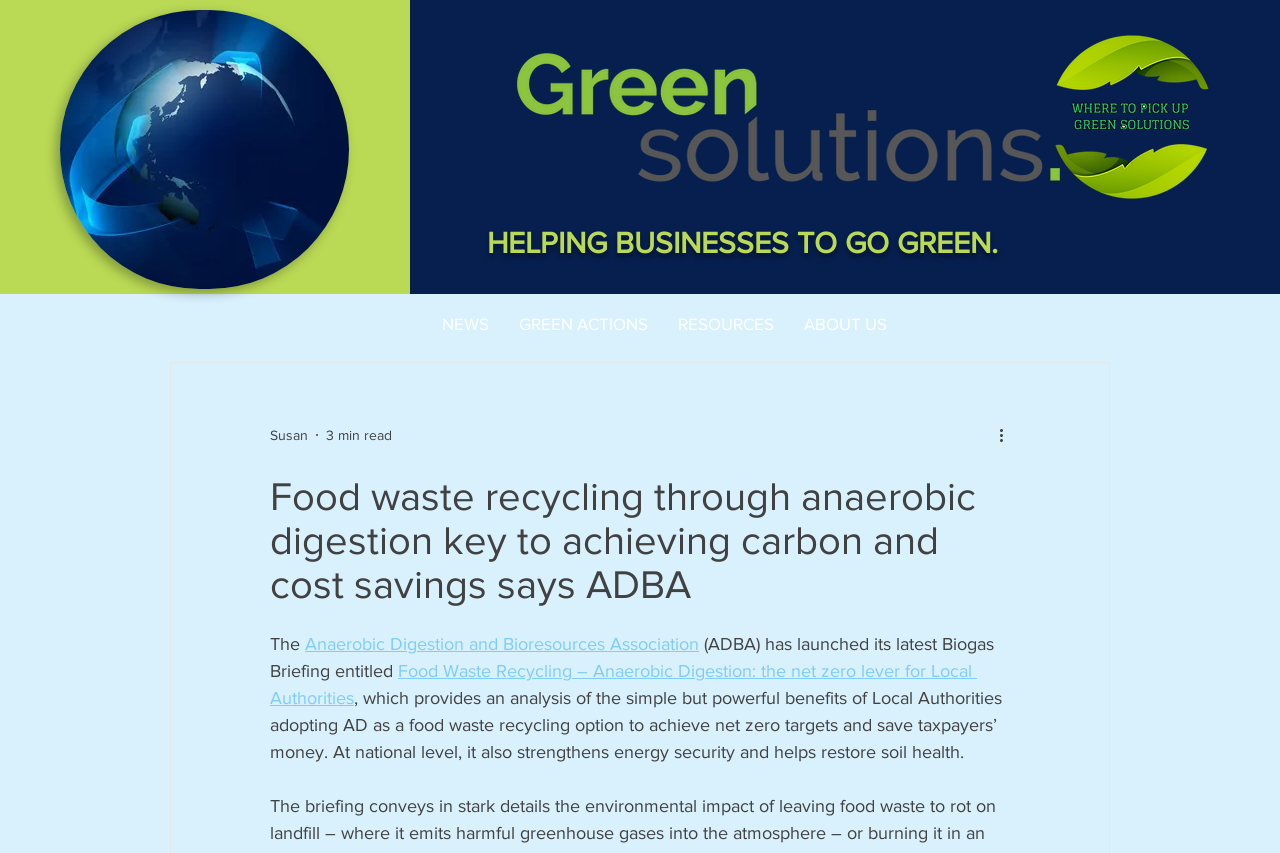Determine the bounding box coordinates for the clickable element required to fulfill the instruction: "Visit the Green Solutions website". Provide the coordinates as four float numbers between 0 and 1, i.e., [left, top, right, bottom].

[0.823, 0.039, 0.945, 0.236]